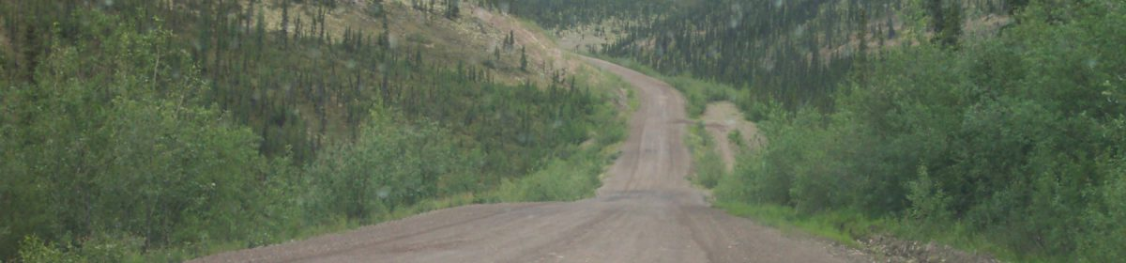Generate an elaborate caption for the given image.

The image showcases a winding gravel road that meanders through a lush, green landscape, framed by dense vegetation on both sides. The road, characterized by its rugged texture, leads into the distance, inviting exploration of the serene wilderness. The surrounding hills are partially covered with trees, adding depth and a sense of adventure to the scene. This picturesque view encapsulates the essence of travel and the beauty of nature, inviting viewers to reflect on the journey ahead amid the tranquility of the landscape.